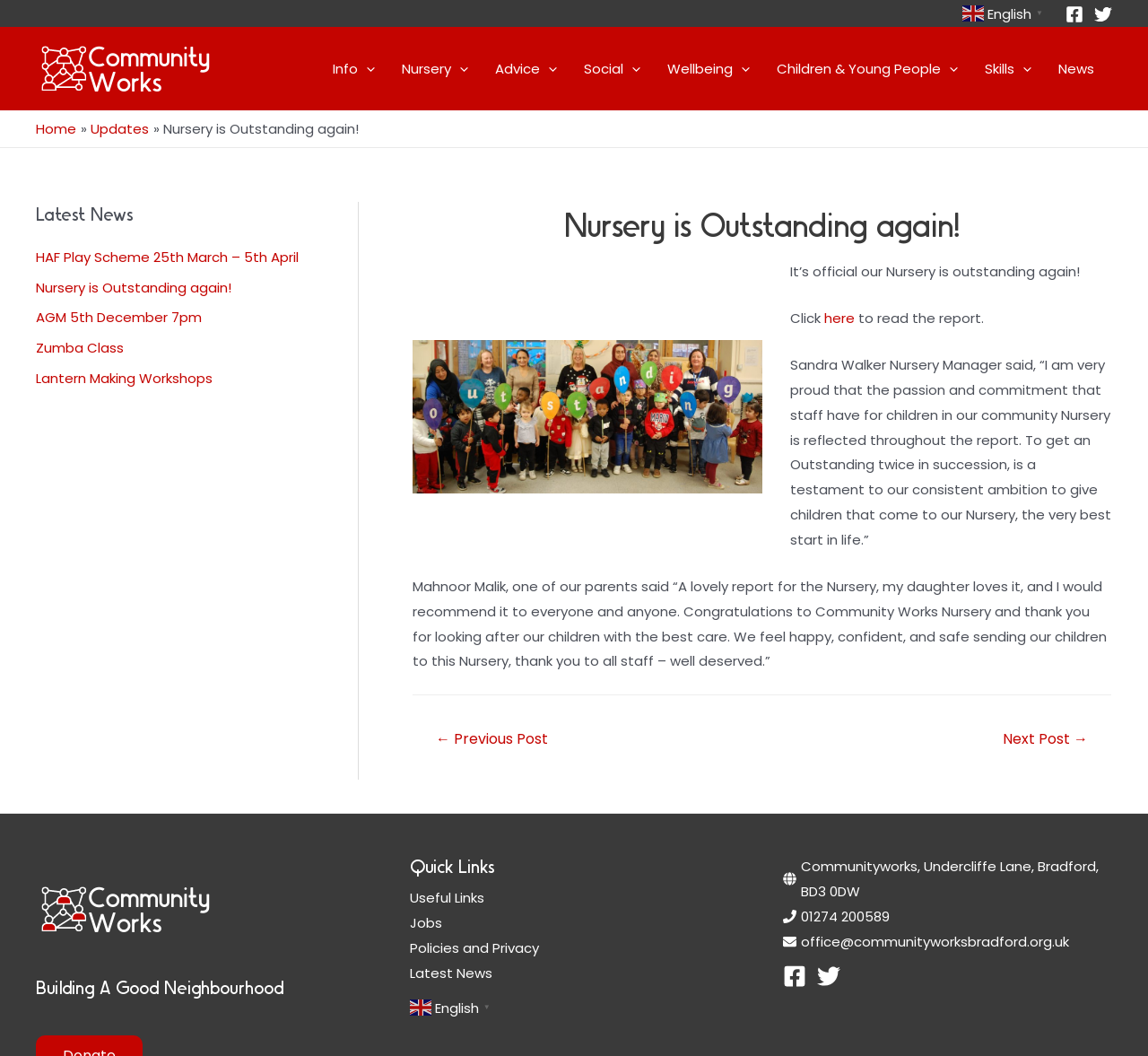Locate the bounding box coordinates of the clickable area to execute the instruction: "Click the Nursery Menu Toggle". Provide the coordinates as four float numbers between 0 and 1, represented as [left, top, right, bottom].

[0.338, 0.048, 0.42, 0.082]